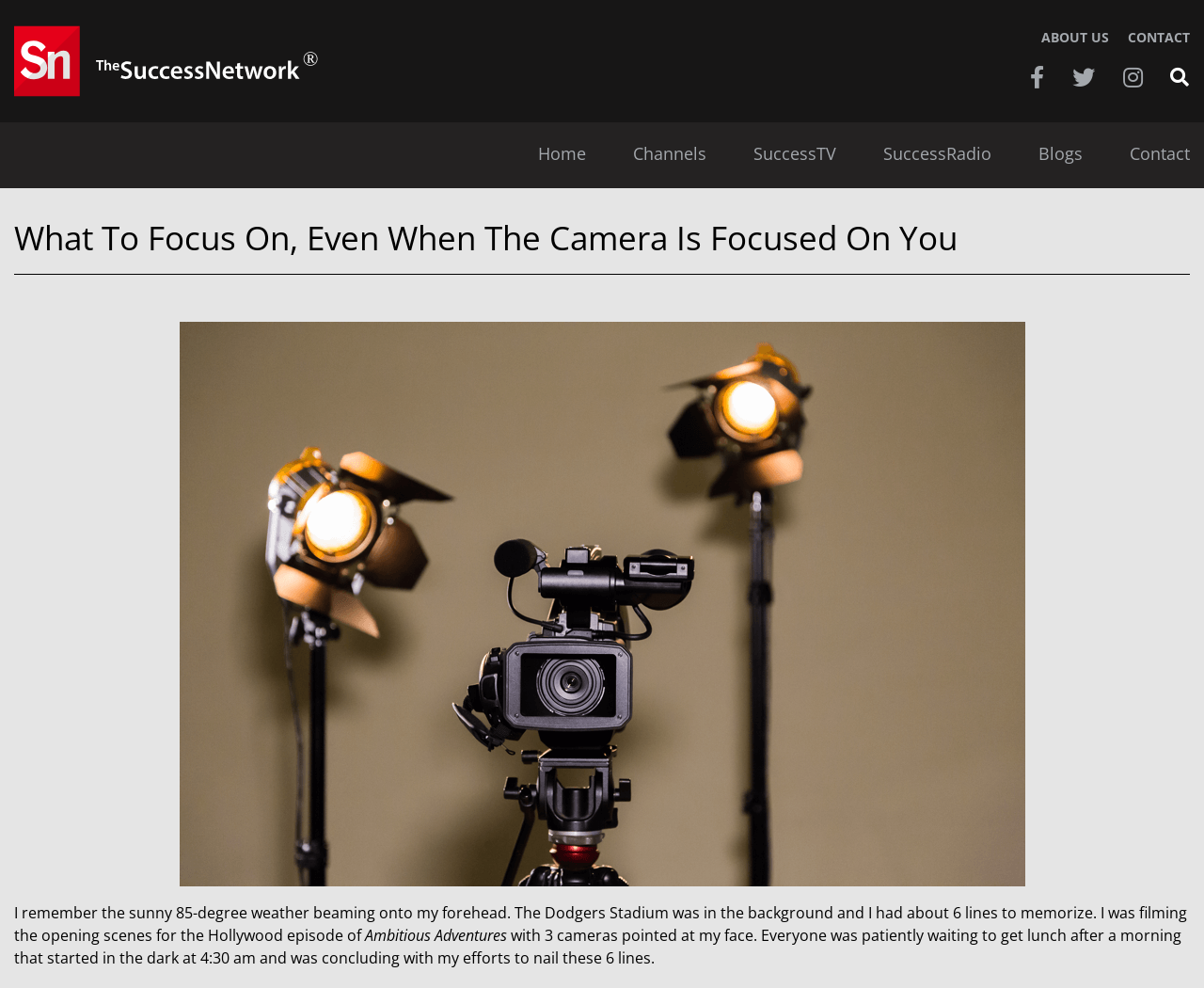Answer the question below in one word or phrase:
What is the name of the blog or series mentioned in the article?

Ambitious Adventures